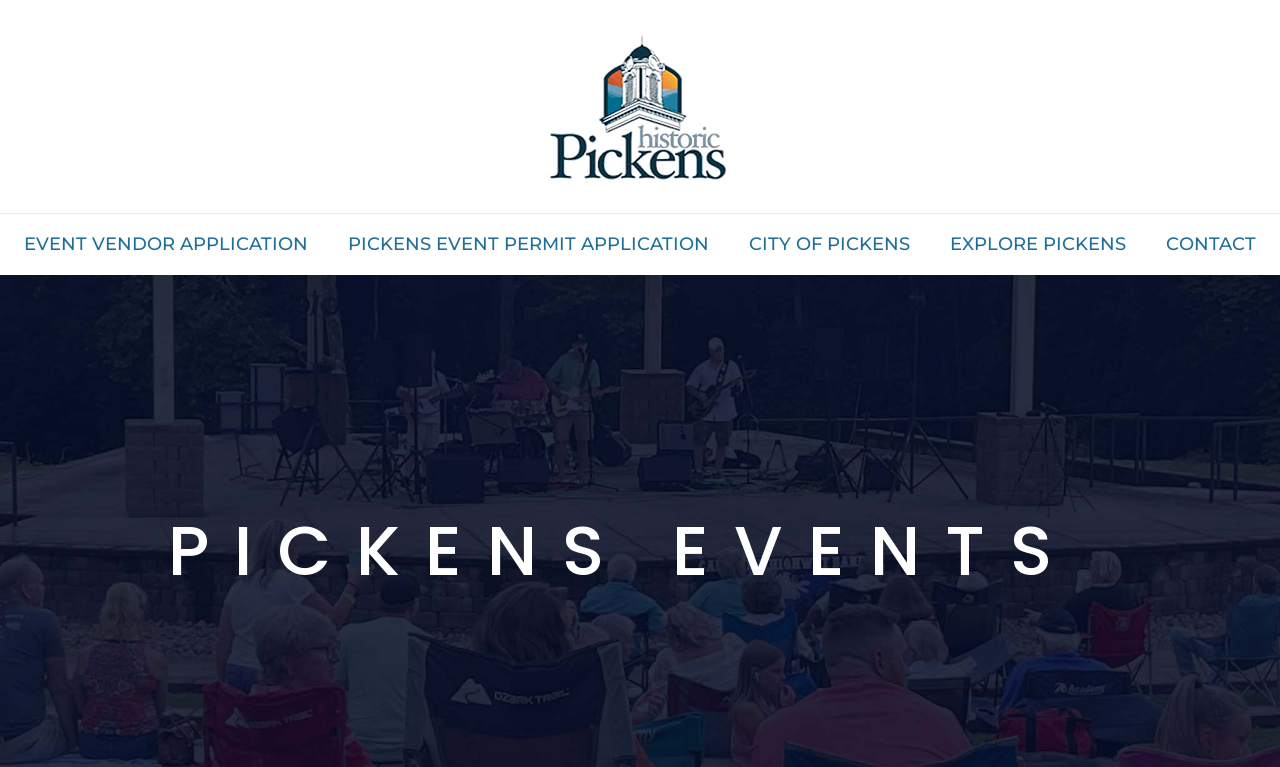Produce a meticulous description of the webpage.

The webpage is about Pickens Events in Pickens, South Carolina. At the top left corner, there is a logo of the City of Pickens without a tagline, which is 206px in size. Below the logo, there is a main navigation menu that spans almost the entire width of the page. The menu consists of five links: "EVENT VENDOR APPLICATION", "PICKENS EVENT PERMIT APPLICATION", "CITY OF PICKENS", "EXPLORE PICKENS", and "CONTACT", which are arranged from left to right.

Further down the page, there is a prominent heading that reads "PICKENS EVENTS" in a large font size, centered horizontally and located about halfway down the page.